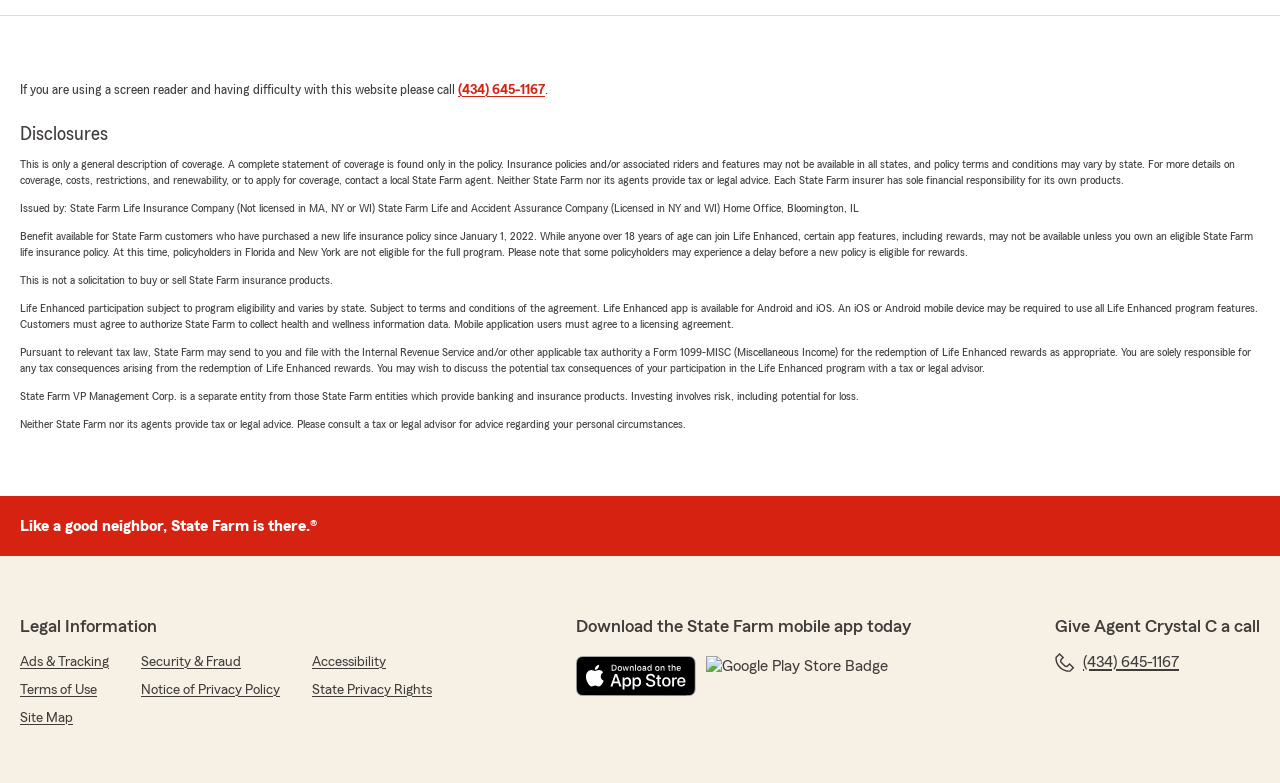Please identify the bounding box coordinates of the element's region that should be clicked to execute the following instruction: "Call for screen reader help". The bounding box coordinates must be four float numbers between 0 and 1, i.e., [left, top, right, bottom].

[0.358, 0.106, 0.426, 0.124]